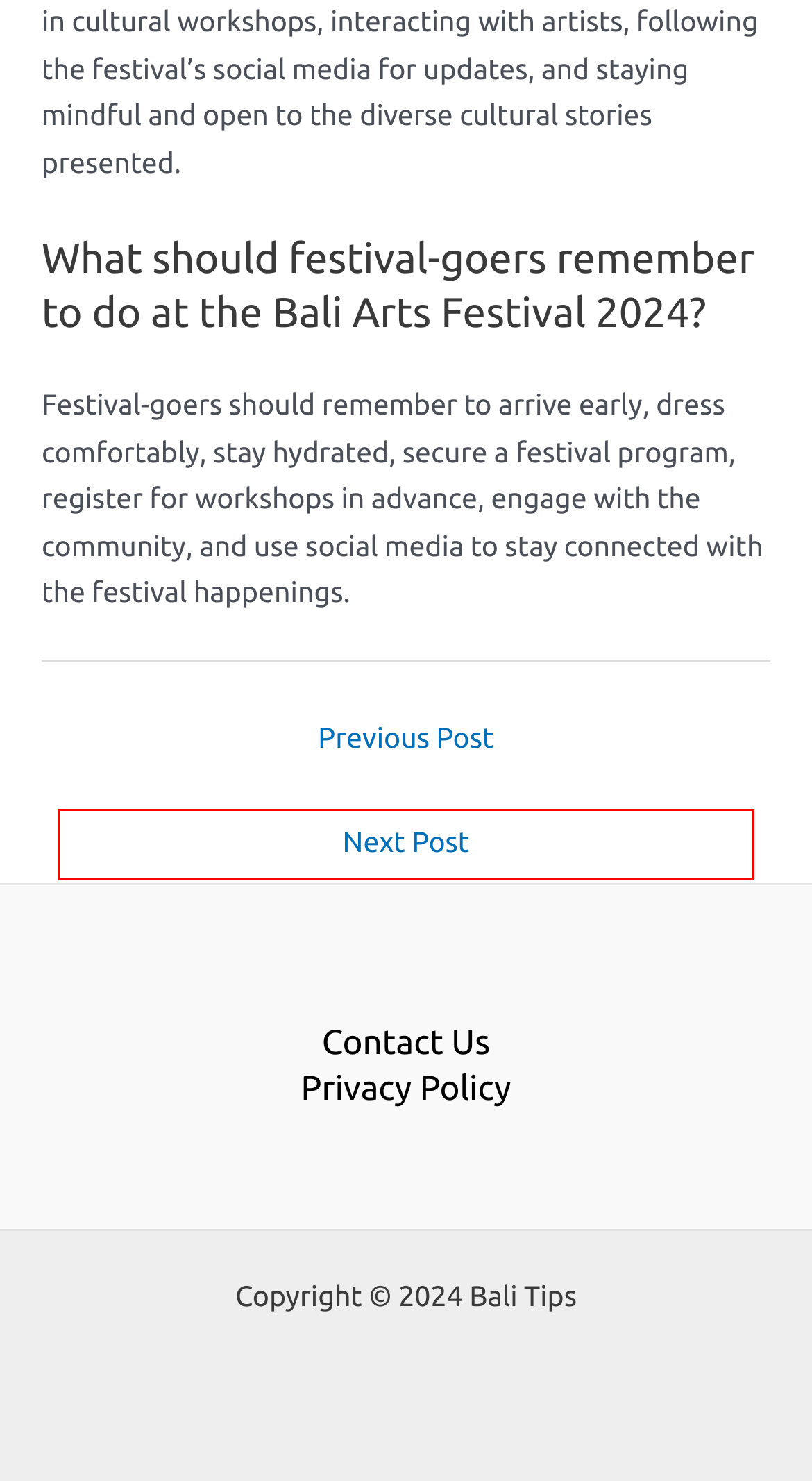You are provided with a screenshot of a webpage containing a red rectangle bounding box. Identify the webpage description that best matches the new webpage after the element in the bounding box is clicked. Here are the potential descriptions:
A. Privacy Policy - Bali Tips
B. Bali Tips - Bali Tips
C. admin, Author at Bali Tips
D. Contact Us - Bali Tips
E. Bali's 2024 Festivals Unveiled: Dates & Insider Tips - Bali Tips
F. Bali Festivals and Events Archives - Bali Tips
G. Bali Vegan Festival 2024: Epic Eats & Eco Tips Await - Bali Tips
H. Discover the Magic of Balinese Dance: Spectacle & Spirituality - Bali Tips

H